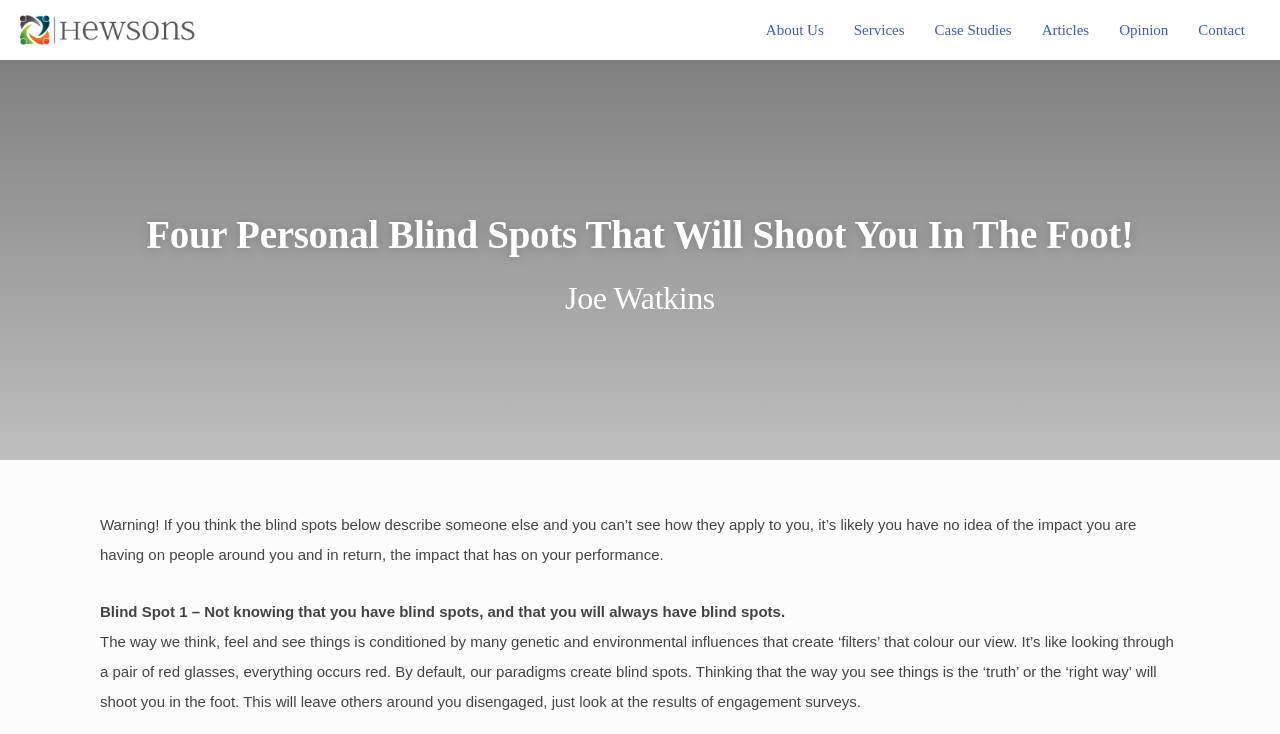Provide a short, one-word or phrase answer to the question below:
What is the first blind spot mentioned?

Not knowing that you have blind spots